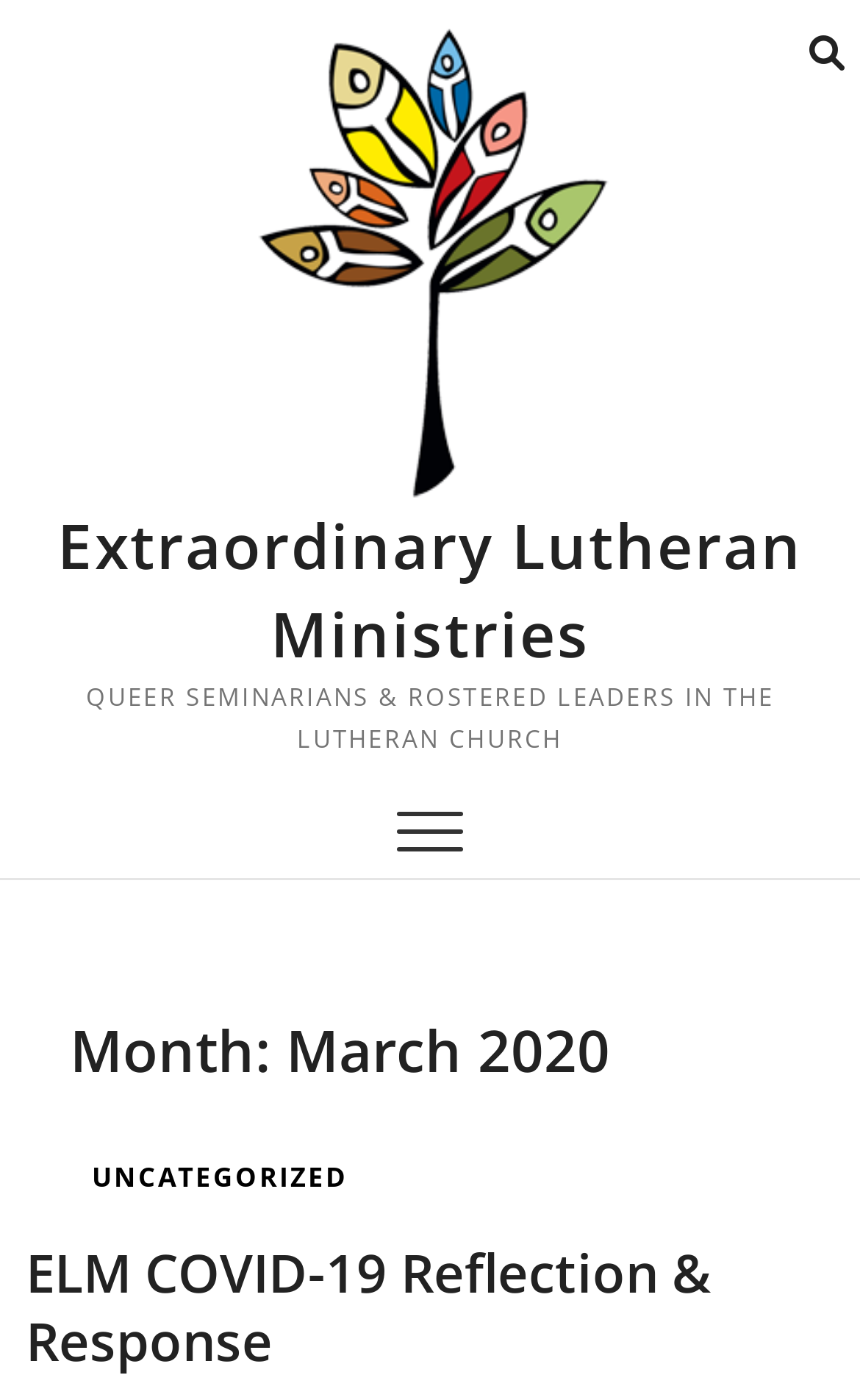Extract the text of the main heading from the webpage.

Month: March 2020